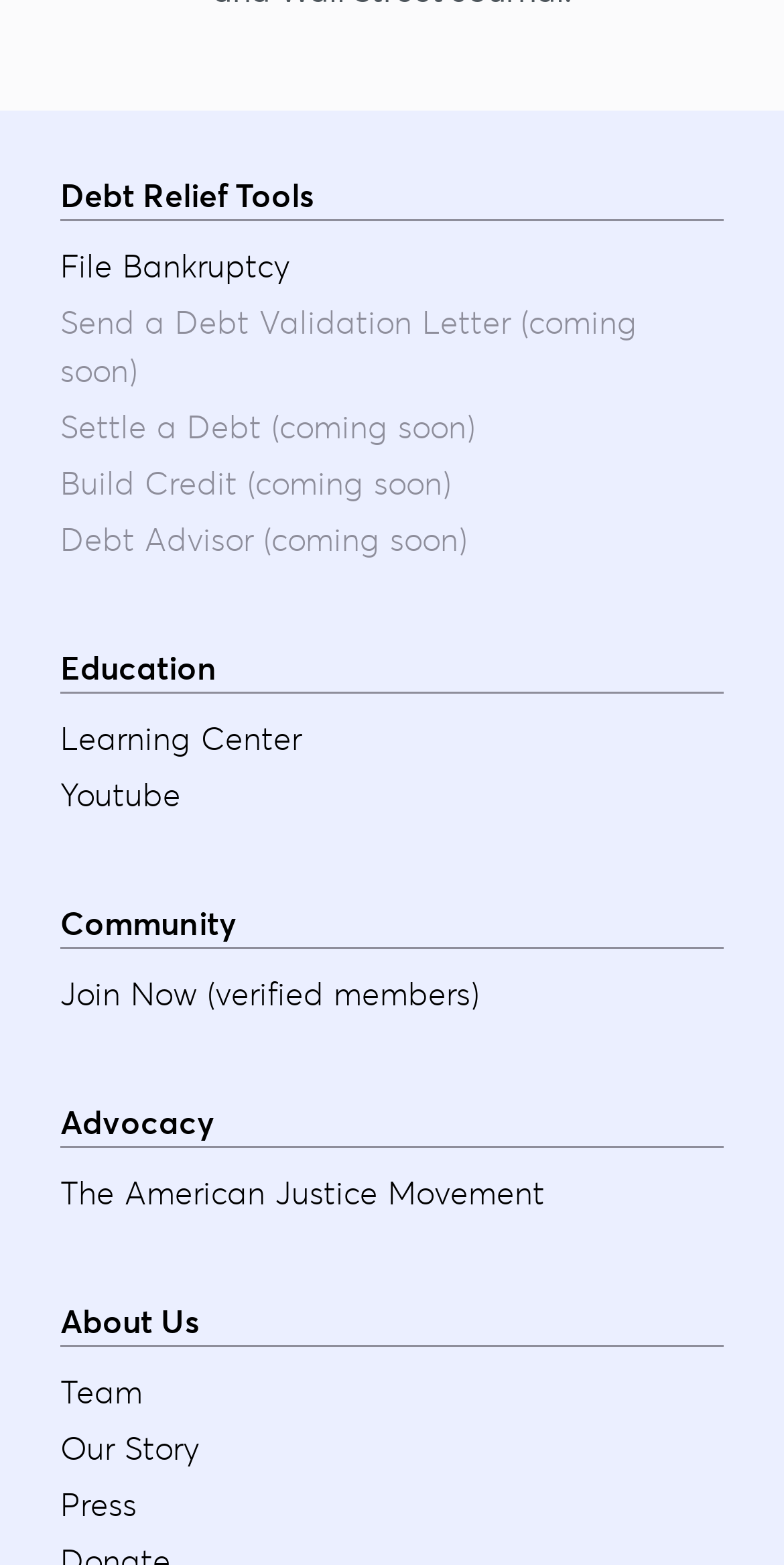What states are listed on the webpage? Based on the screenshot, please respond with a single word or phrase.

50 US states